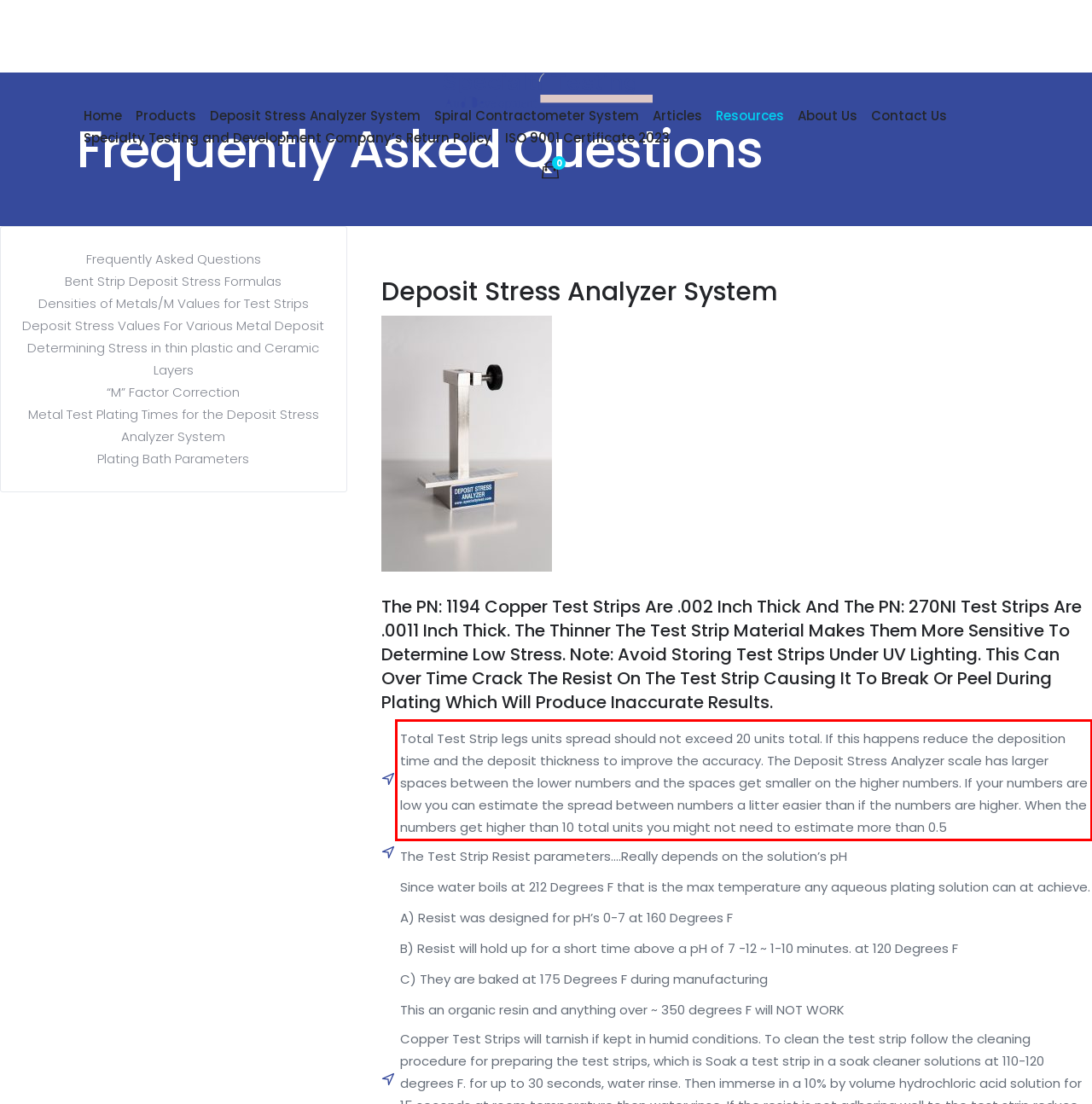Observe the screenshot of the webpage, locate the red bounding box, and extract the text content within it.

Total Test Strip legs units spread should not exceed 20 units total. If this happens reduce the deposition time and the deposit thickness to improve the accuracy. The Deposit Stress Analyzer scale has larger spaces between the lower numbers and the spaces get smaller on the higher numbers. If your numbers are low you can estimate the spread between numbers a litter easier than if the numbers are higher. When the numbers get higher than 10 total units you might not need to estimate more than 0.5